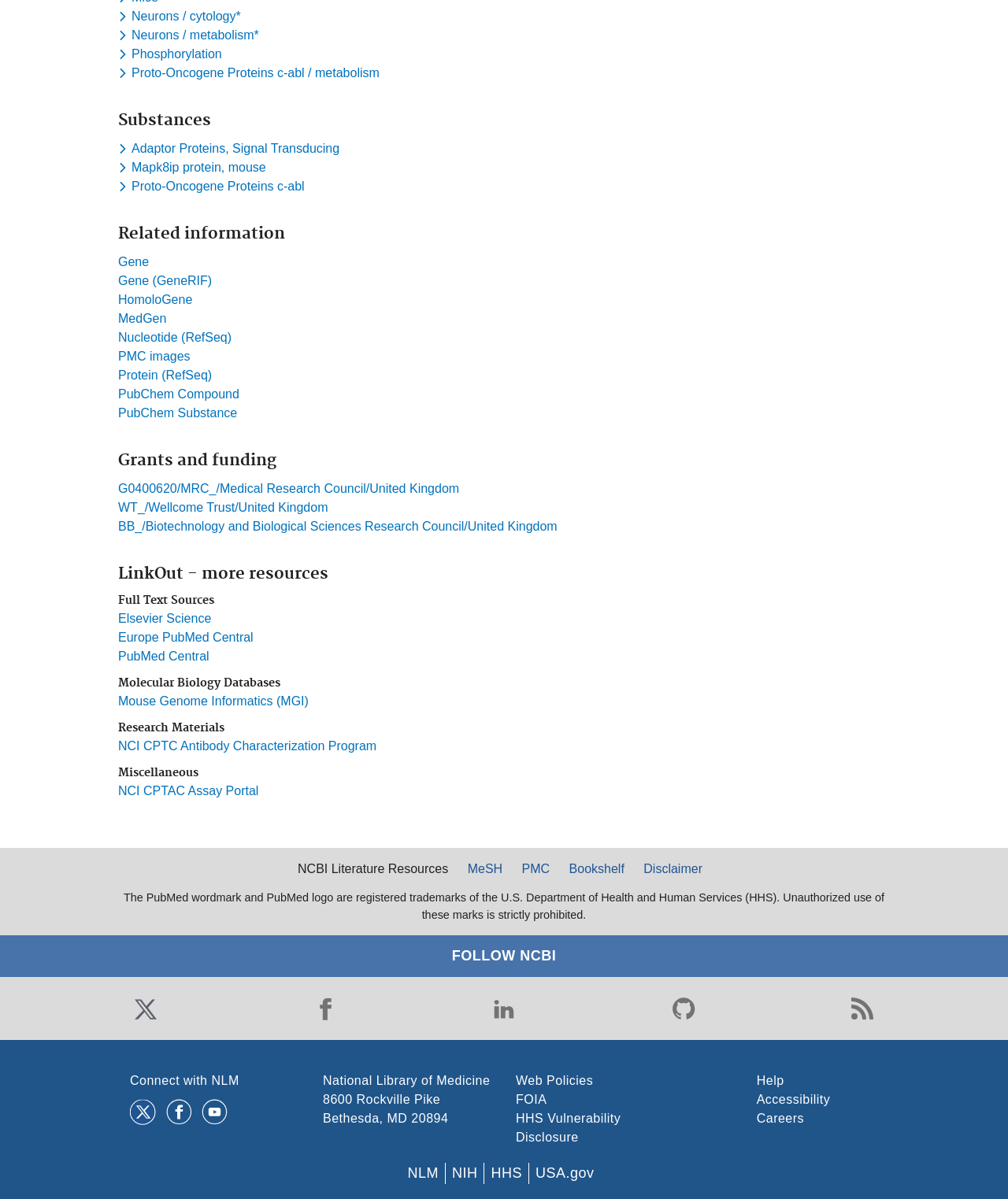Please determine the bounding box coordinates of the element to click in order to execute the following instruction: "Access PubMed Central". The coordinates should be four float numbers between 0 and 1, specified as [left, top, right, bottom].

[0.51, 0.717, 0.553, 0.733]